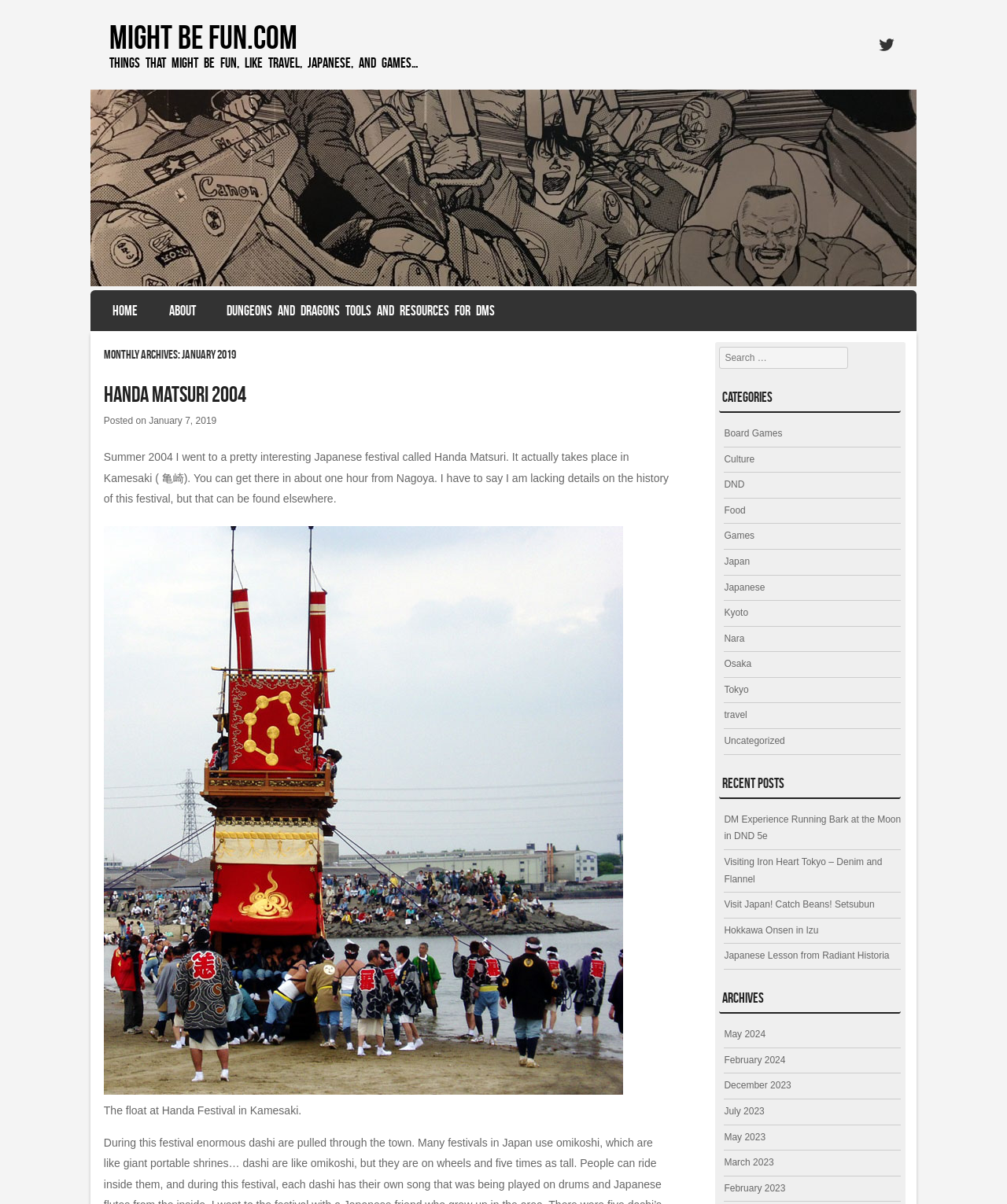Identify the bounding box coordinates for the UI element described by the following text: "Board Games". Provide the coordinates as four float numbers between 0 and 1, in the format [left, top, right, bottom].

[0.719, 0.355, 0.777, 0.364]